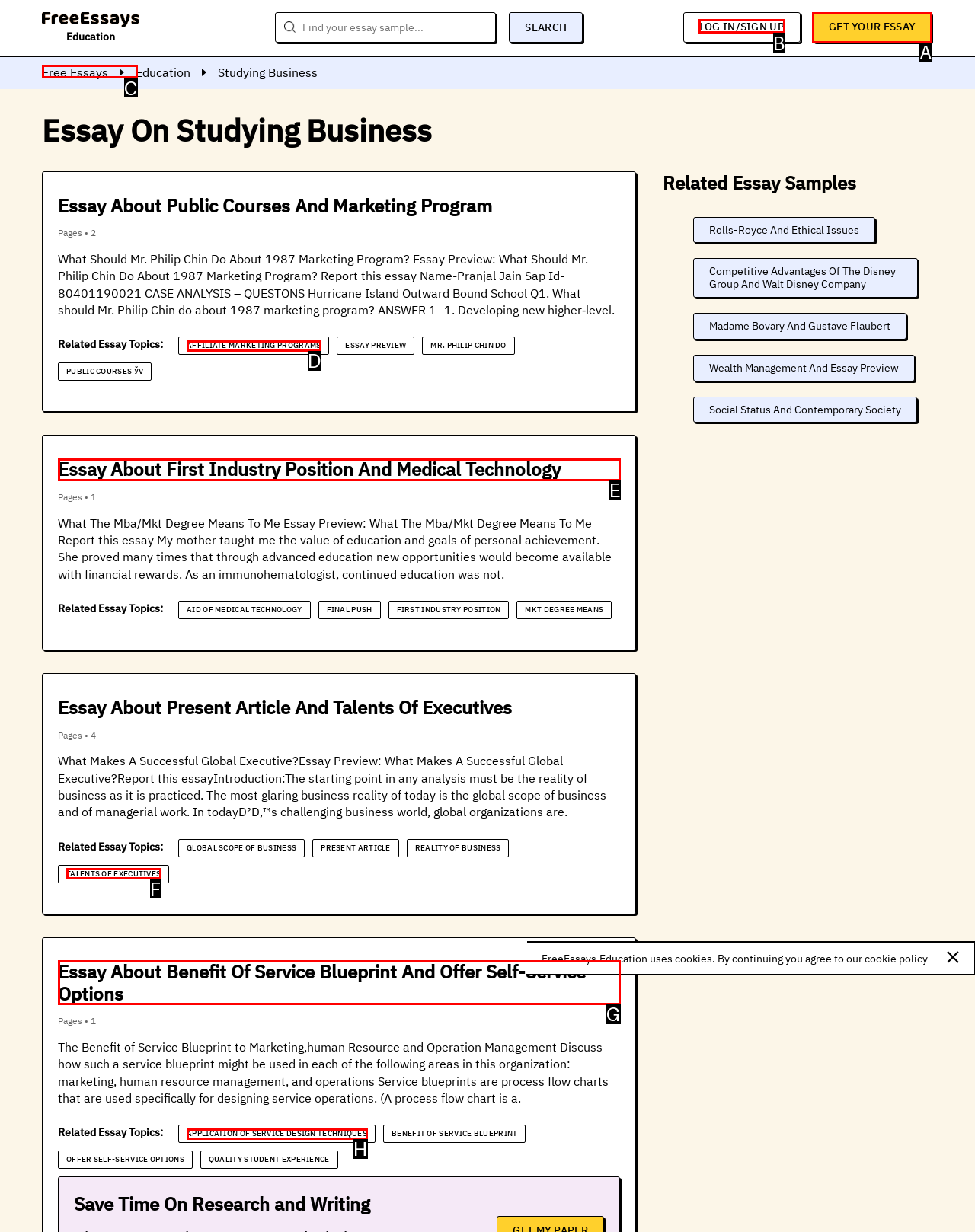For the given instruction: Log in or sign up, determine which boxed UI element should be clicked. Answer with the letter of the corresponding option directly.

B